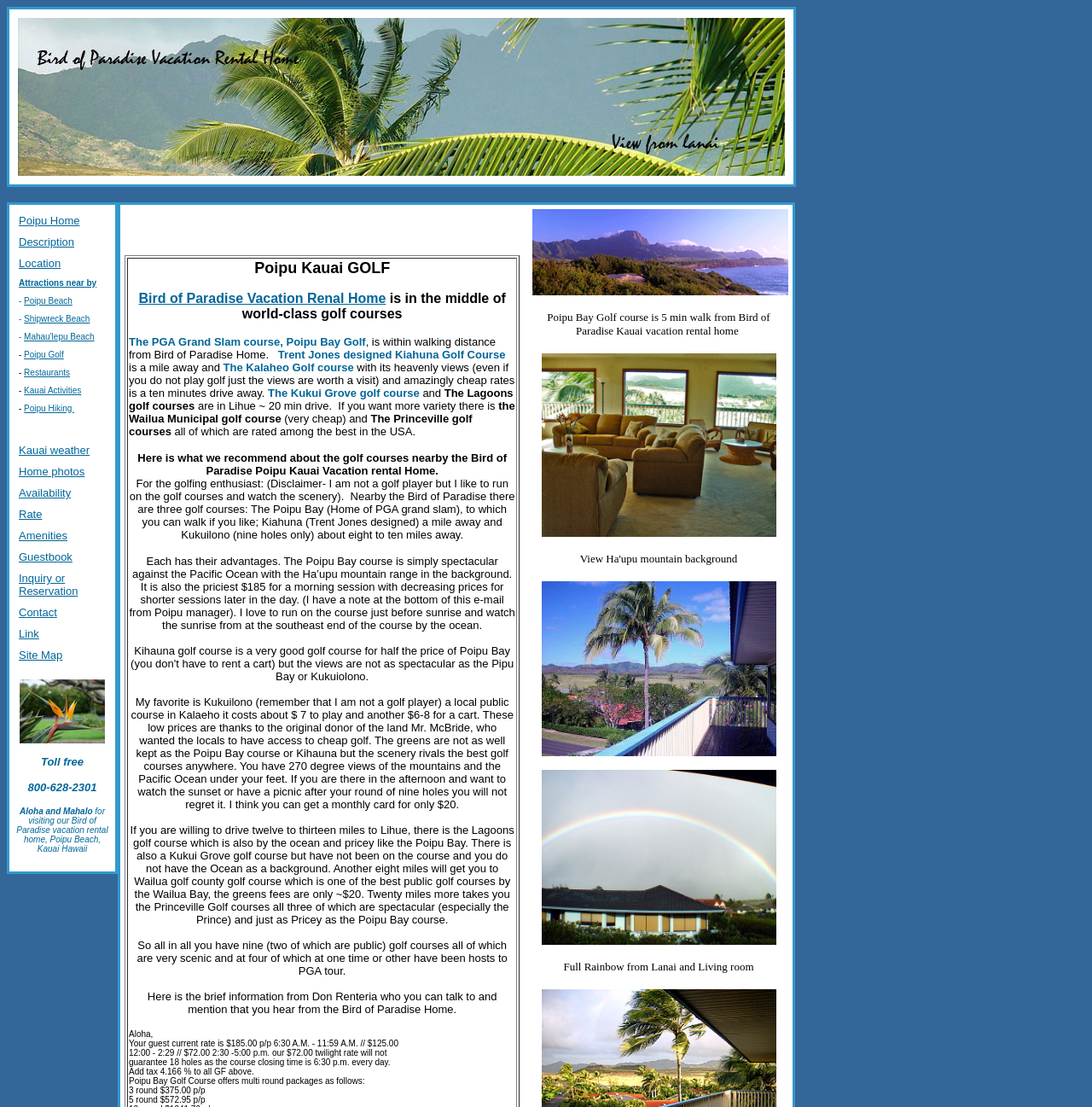From the webpage screenshot, predict the bounding box coordinates (top-left x, top-left y, bottom-right x, bottom-right y) for the UI element described here: Mid-Atlantic

None